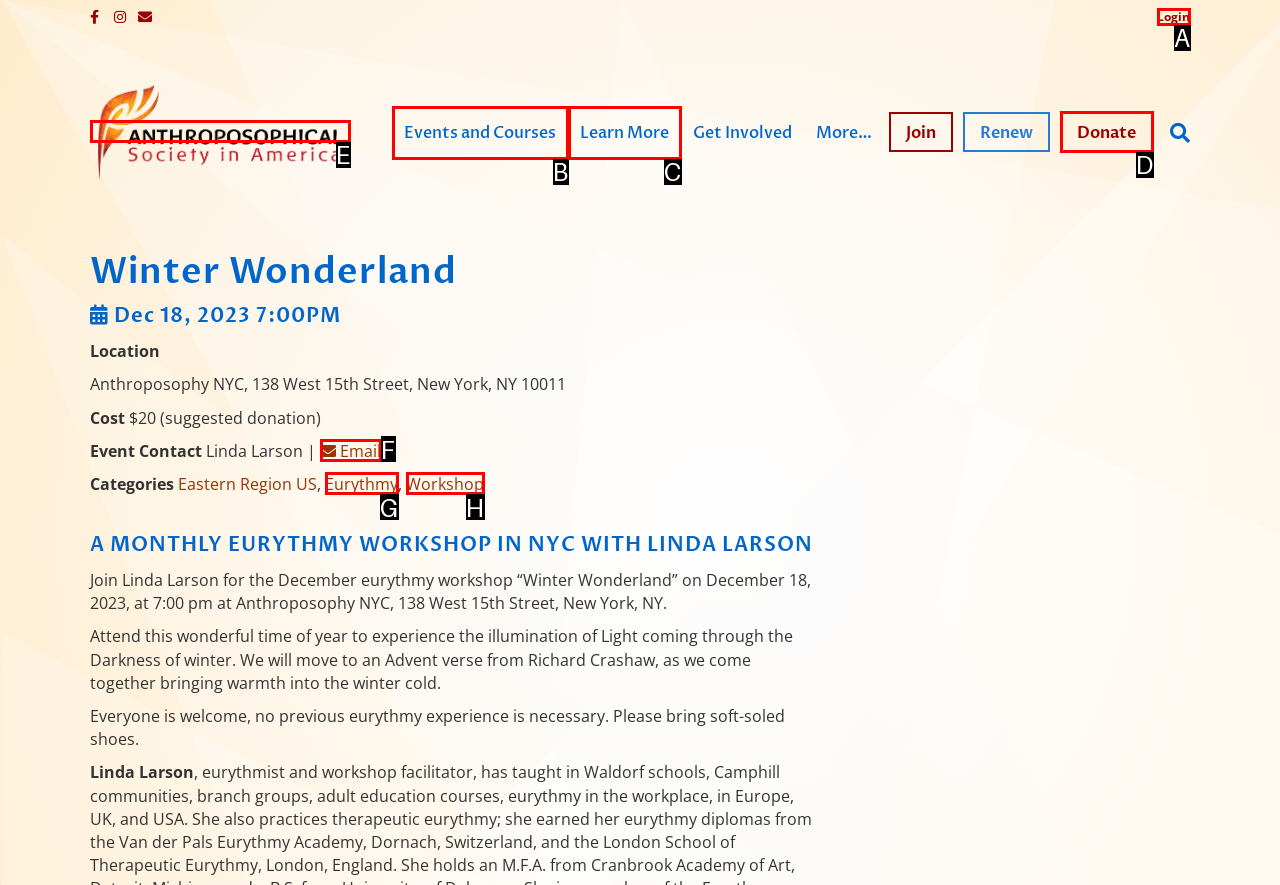Choose the UI element that best aligns with the description: Learn More
Respond with the letter of the chosen option directly.

C